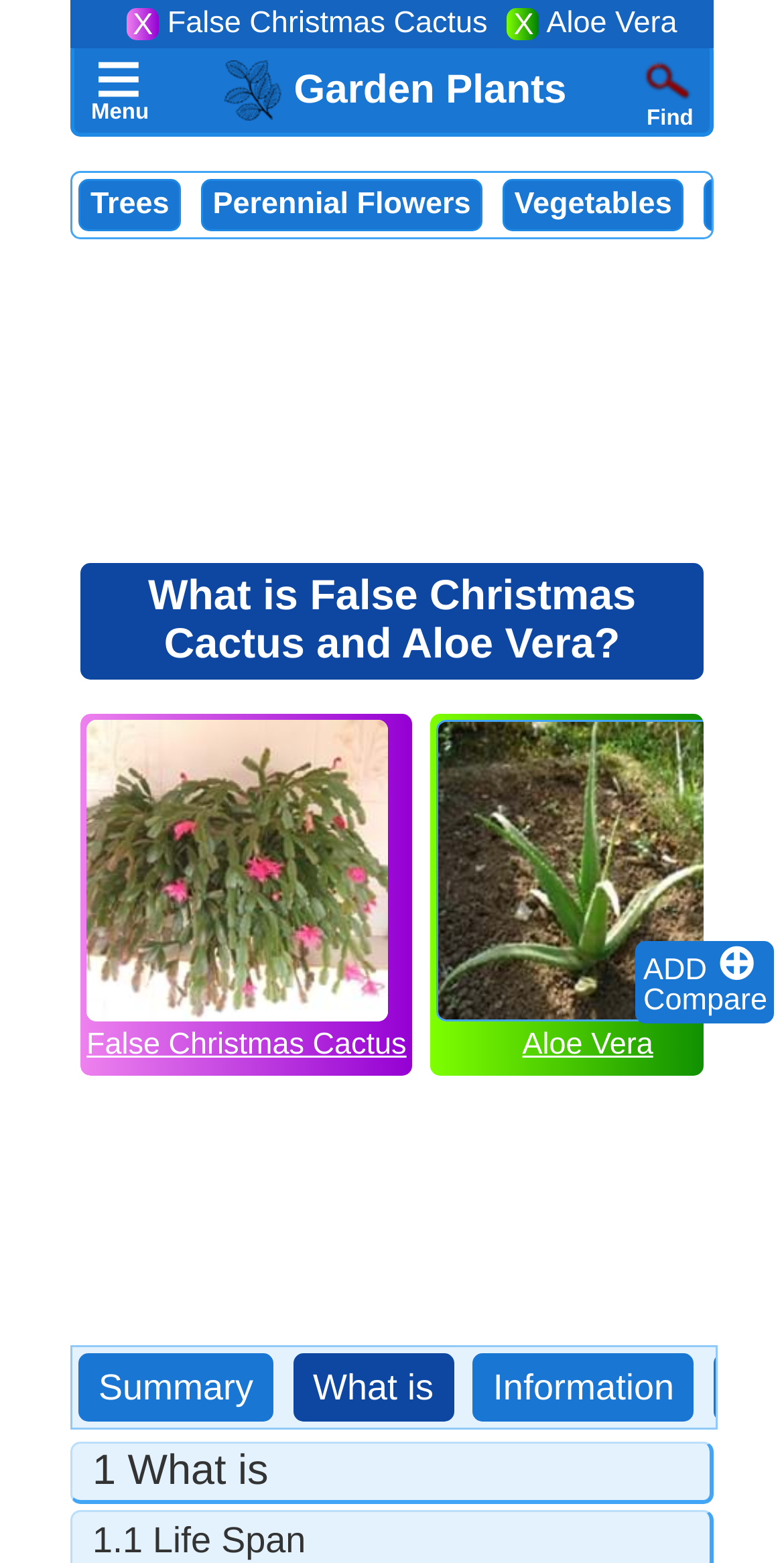Extract the primary headline from the webpage and present its text.

What is False Christmas Cactus and Aloe Vera?